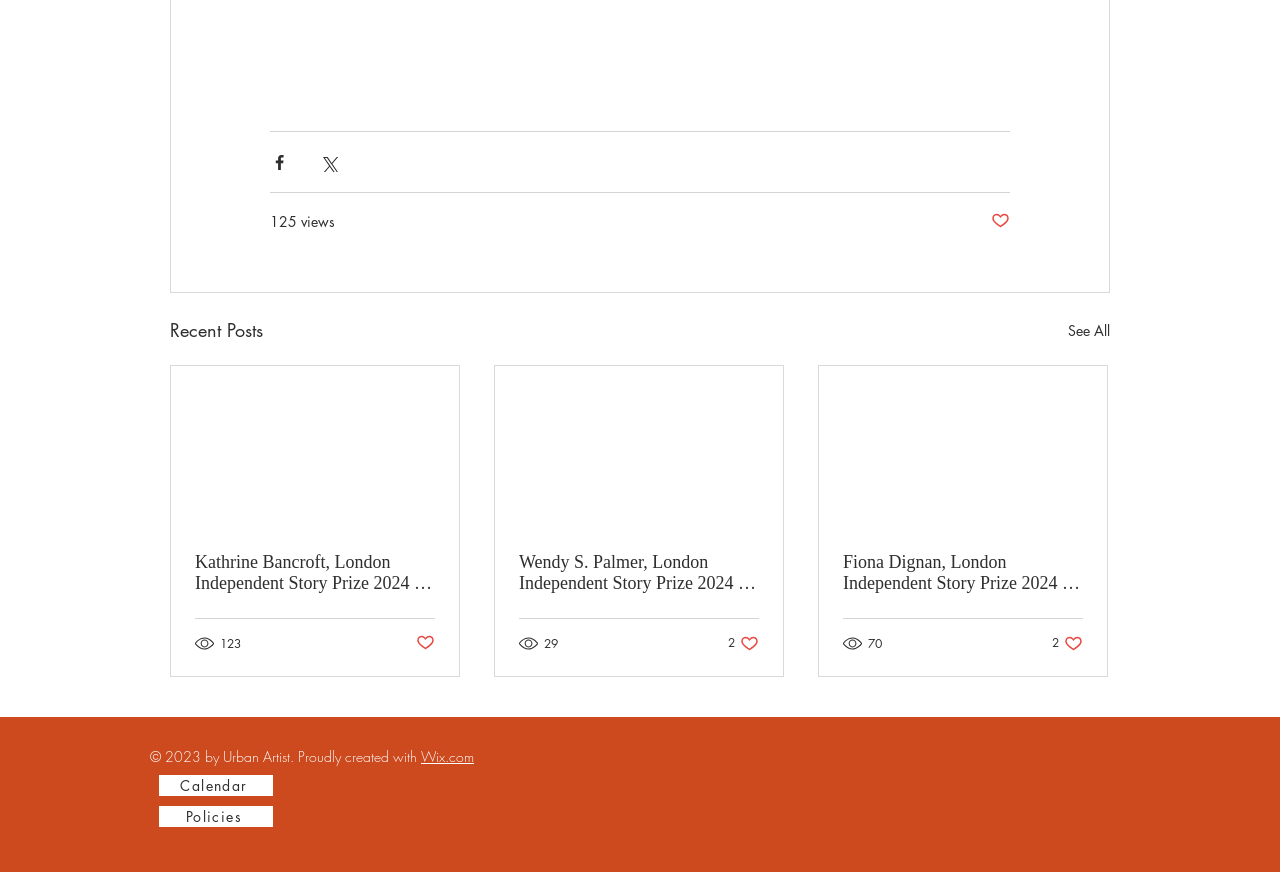What is the function of the 'Post not marked as liked' buttons?
Please answer the question as detailed as possible based on the image.

The 'Post not marked as liked' buttons are likely used to like or indicate appreciation for a post. This can be inferred from the text and the presence of similar buttons with 'likes' counts.